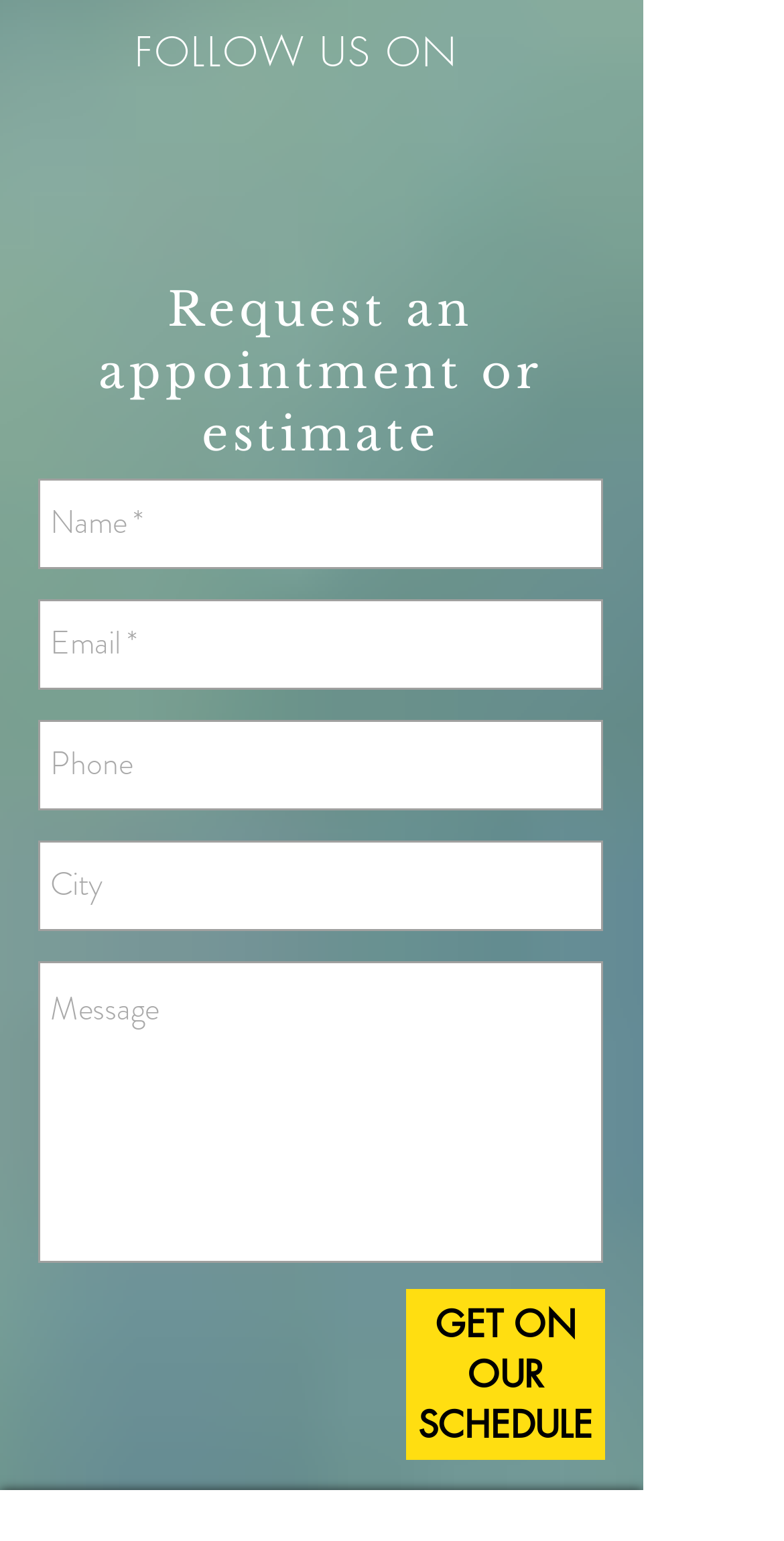Respond with a single word or phrase to the following question:
How many social media icons are displayed?

2